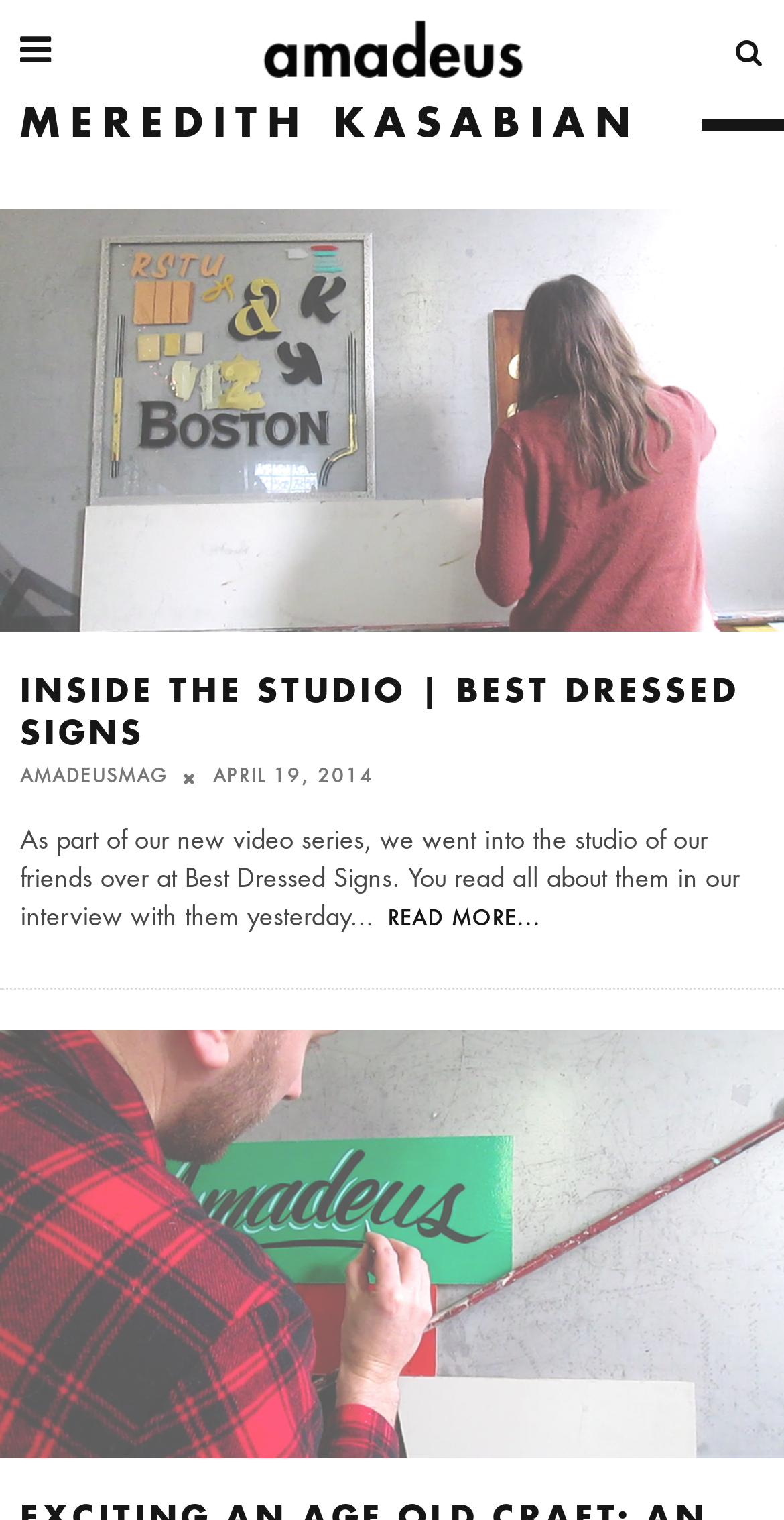What is the date of the article?
Answer the question with a detailed and thorough explanation.

The date 'APRIL 19, 2014' is mentioned in the time element with the bounding box coordinates [0.272, 0.506, 0.477, 0.518], indicating that it is the publication date of the article.